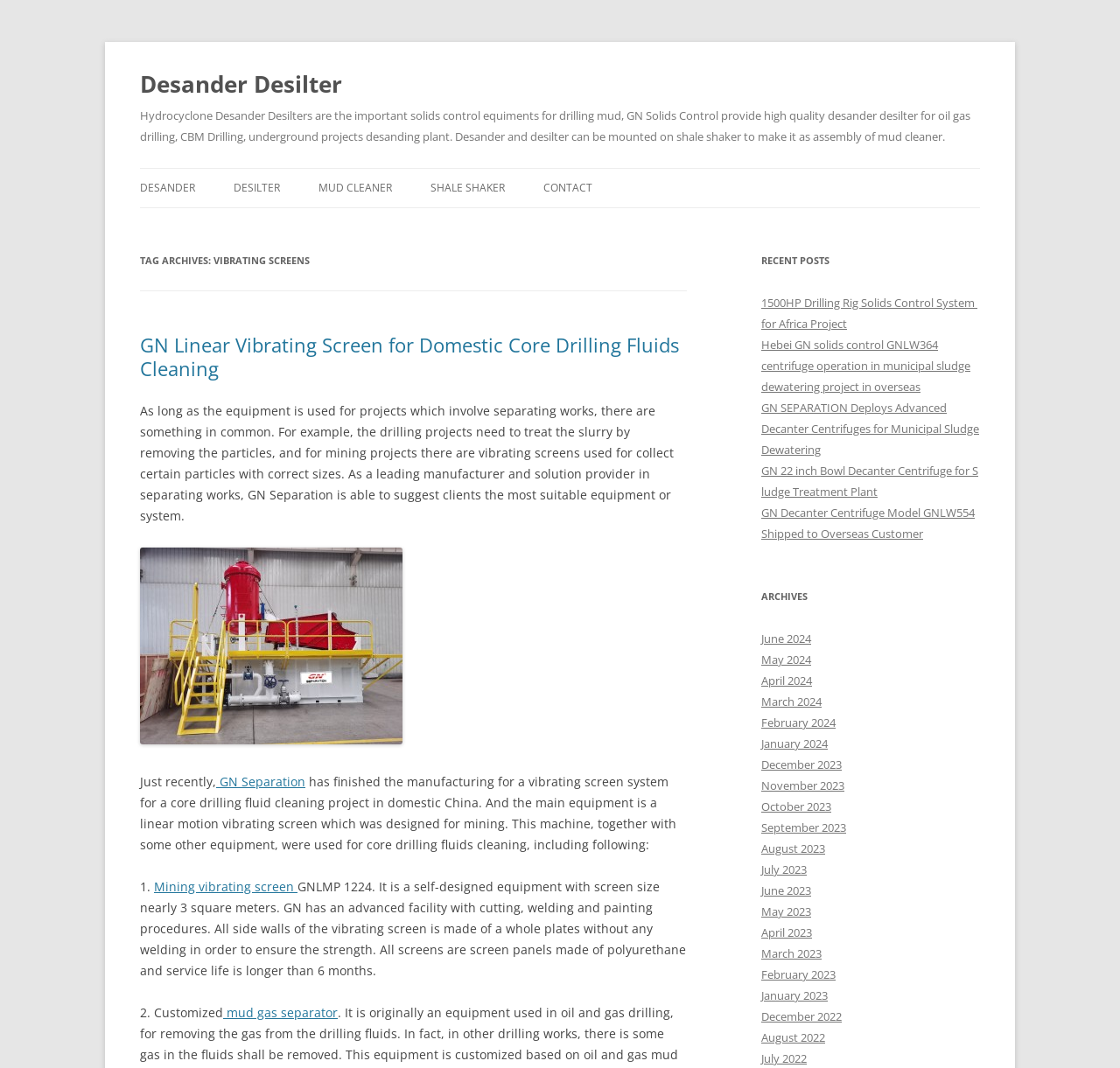Please find the bounding box for the following UI element description. Provide the coordinates in (top-left x, top-left y, bottom-right x, bottom-right y) format, with values between 0 and 1: Mining vibrating screen

[0.138, 0.822, 0.266, 0.838]